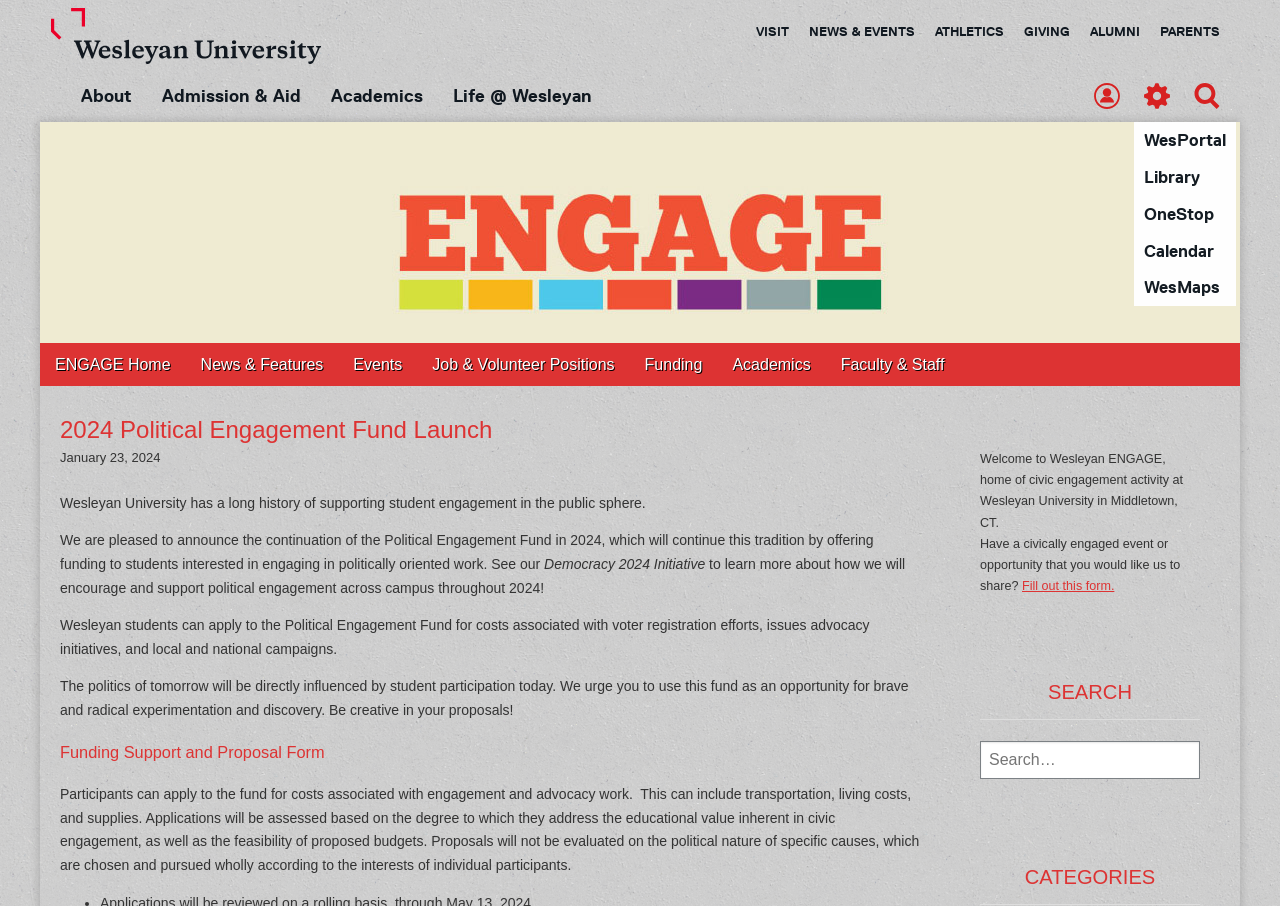Offer a detailed account of what is visible on the webpage.

The webpage is about Wesleyan University's ENGAGE program, which focuses on civic engagement and political activity. At the top of the page, there is a header section with a Wesleyan University logo and a navigation menu that includes links to various university pages, such as "About", "Admission & Aid", "Academics", and more.

Below the header section, there is a prominent heading that reads "ENGAGE – Wesleyan University". Underneath this heading, there is a link to the ENGAGE home page, as well as links to other ENGAGE-related pages, such as "News & Features", "Events", and "Funding".

The main content of the page is about the 2024 Political Engagement Fund Launch, which is a program that provides funding to students interested in engaging in politically oriented work. The text explains that the program aims to encourage and support political engagement across campus throughout 2024. There is also information about how students can apply to the fund, including the types of costs that can be covered and the evaluation criteria for proposals.

To the right of the main content, there is a sidebar with additional information and links. This includes a welcome message to Wesleyan ENGAGE, a call to action to submit civically engaged events or opportunities, and a search bar.

At the bottom of the page, there is a footer section with links to various university resources, such as the library, calendar, and WesMaps.